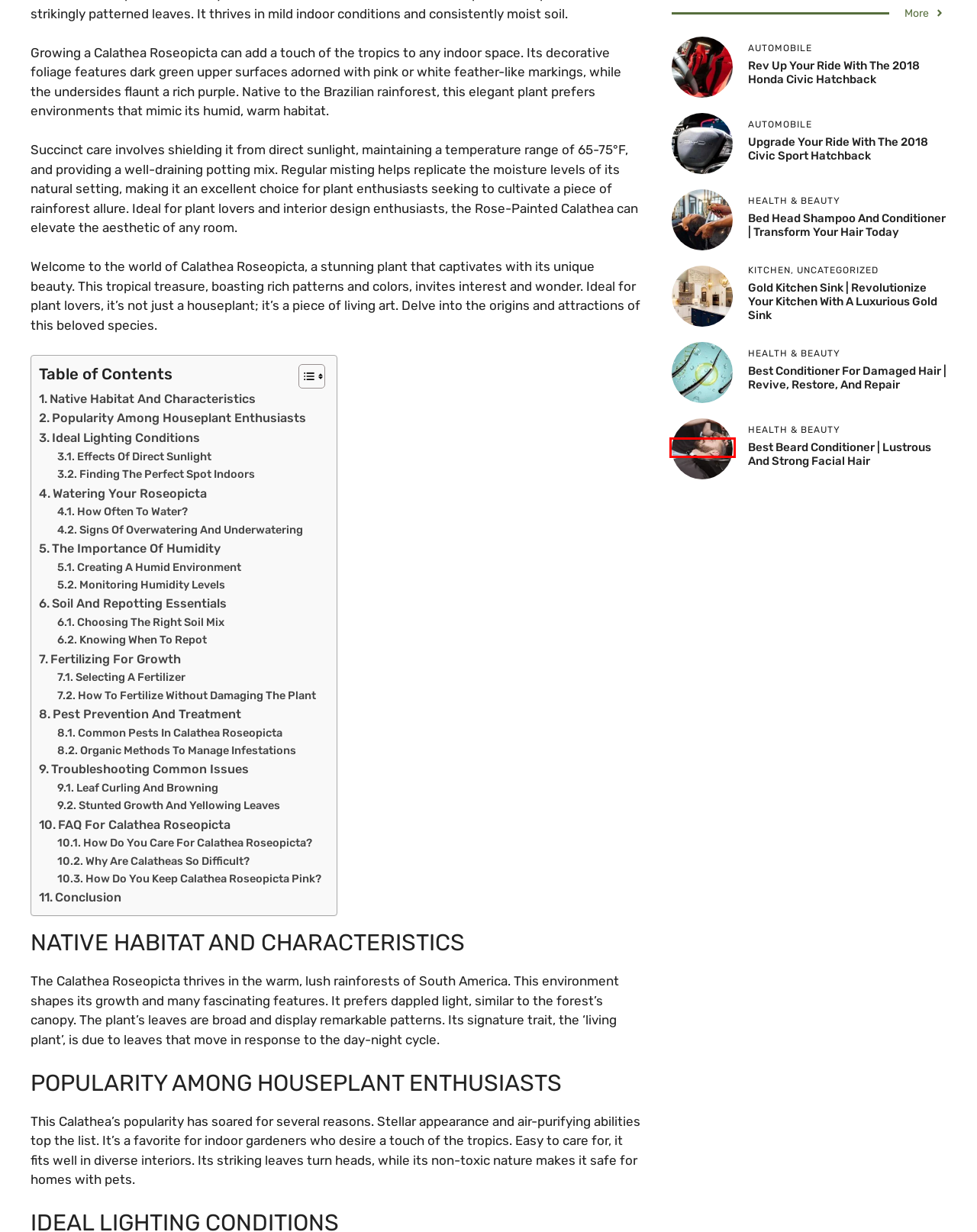You have a screenshot of a webpage with a red rectangle bounding box around an element. Identify the best matching webpage description for the new page that appears after clicking the element in the bounding box. The descriptions are:
A. Blog - Goodly Ideas
B. Best Beard Conditioner | Lustrous and Strong Facial Hair
C. Gold Kitchen Sink | Revolutionize Your Kitchen 2024
D. 2018 Civic Sport Hatchback
E. Bed Head Shampoo And Conditioner | Transform Your Hair Today
F. Privacy Policy - Goodly Ideas
G. 2018 Honda Civic Hatchback | Rev Up Your Ride
H. Best Conditioner for Damaged Hair Revive, Restore and Repair

B